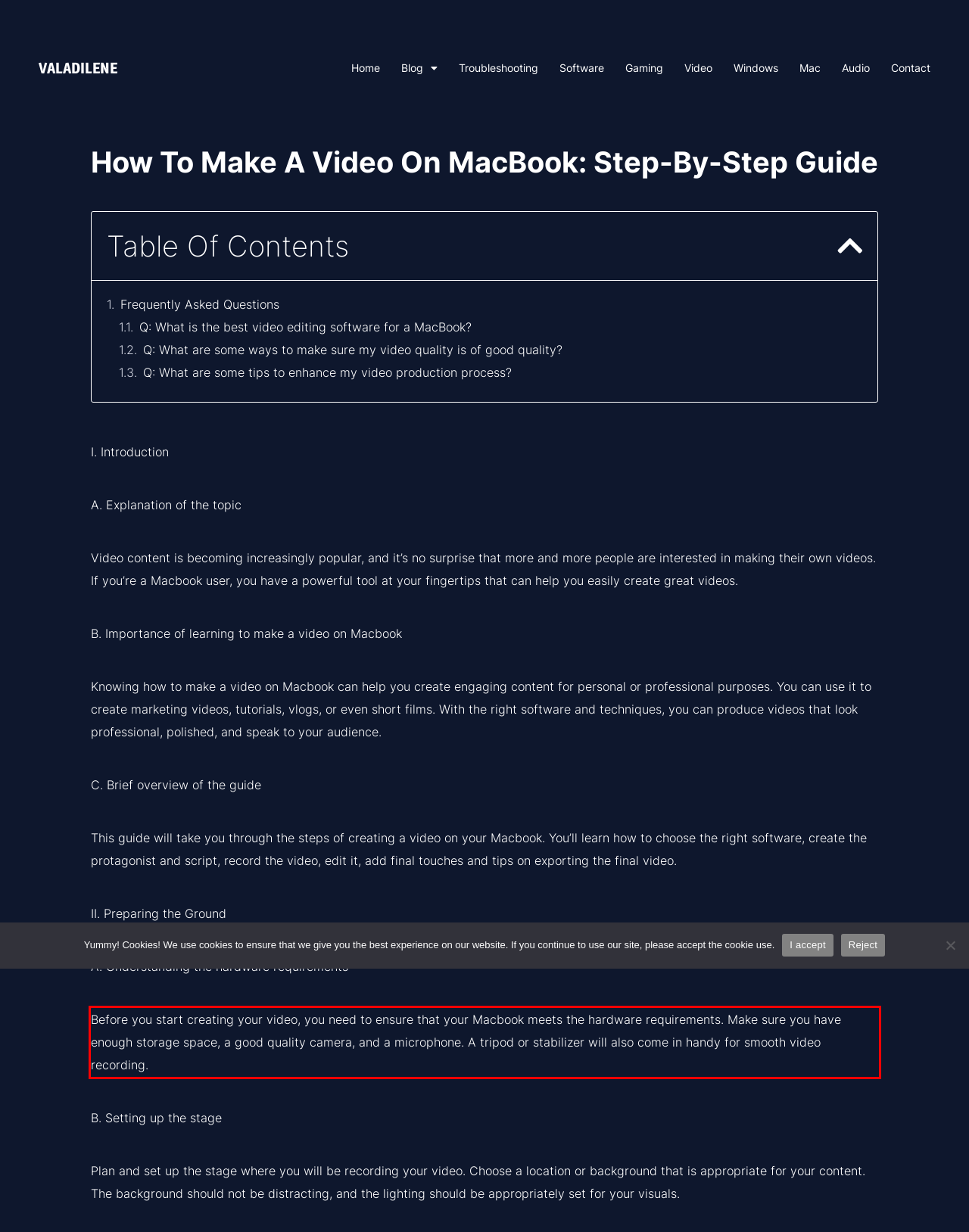You are provided with a screenshot of a webpage that includes a UI element enclosed in a red rectangle. Extract the text content inside this red rectangle.

Before you start creating your video, you need to ensure that your Macbook meets the hardware requirements. Make sure you have enough storage space, a good quality camera, and a microphone. A tripod or stabilizer will also come in handy for smooth video recording.